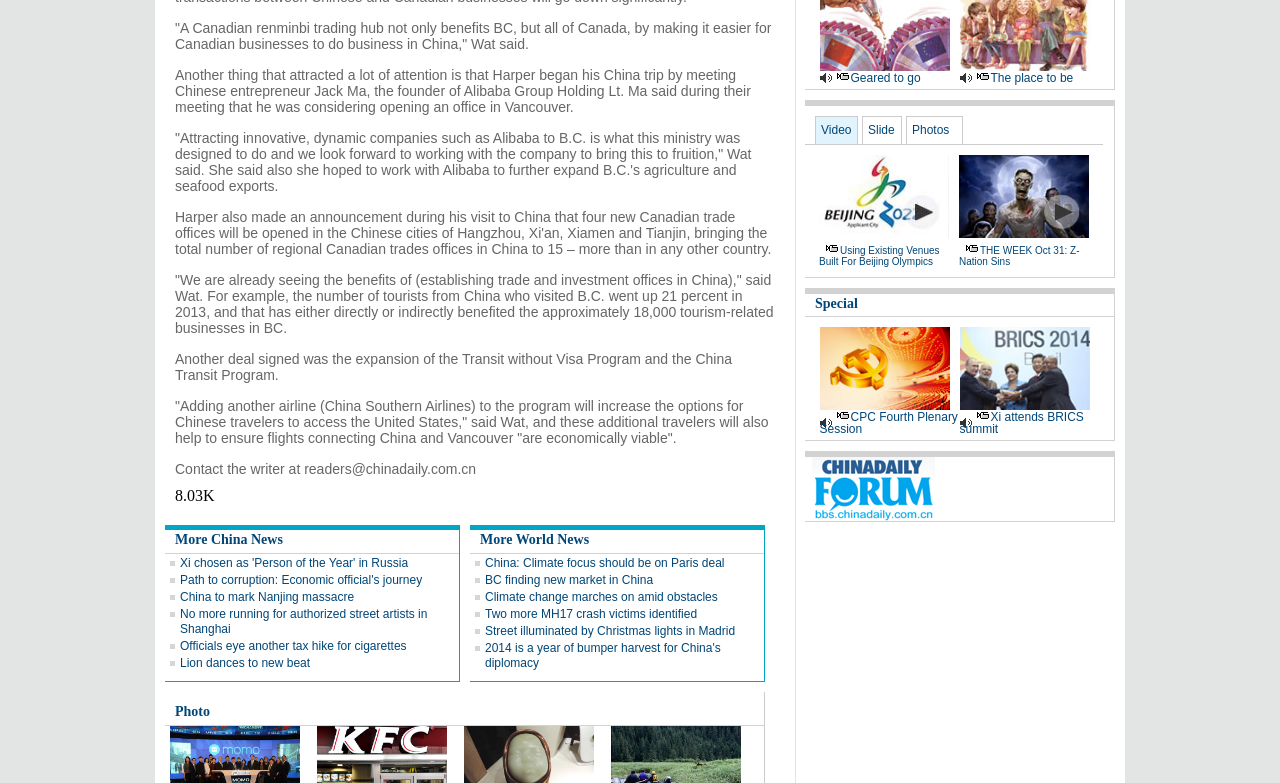Answer the following query concisely with a single word or phrase:
What is the name of the program expanded in the article?

Transit without Visa Program